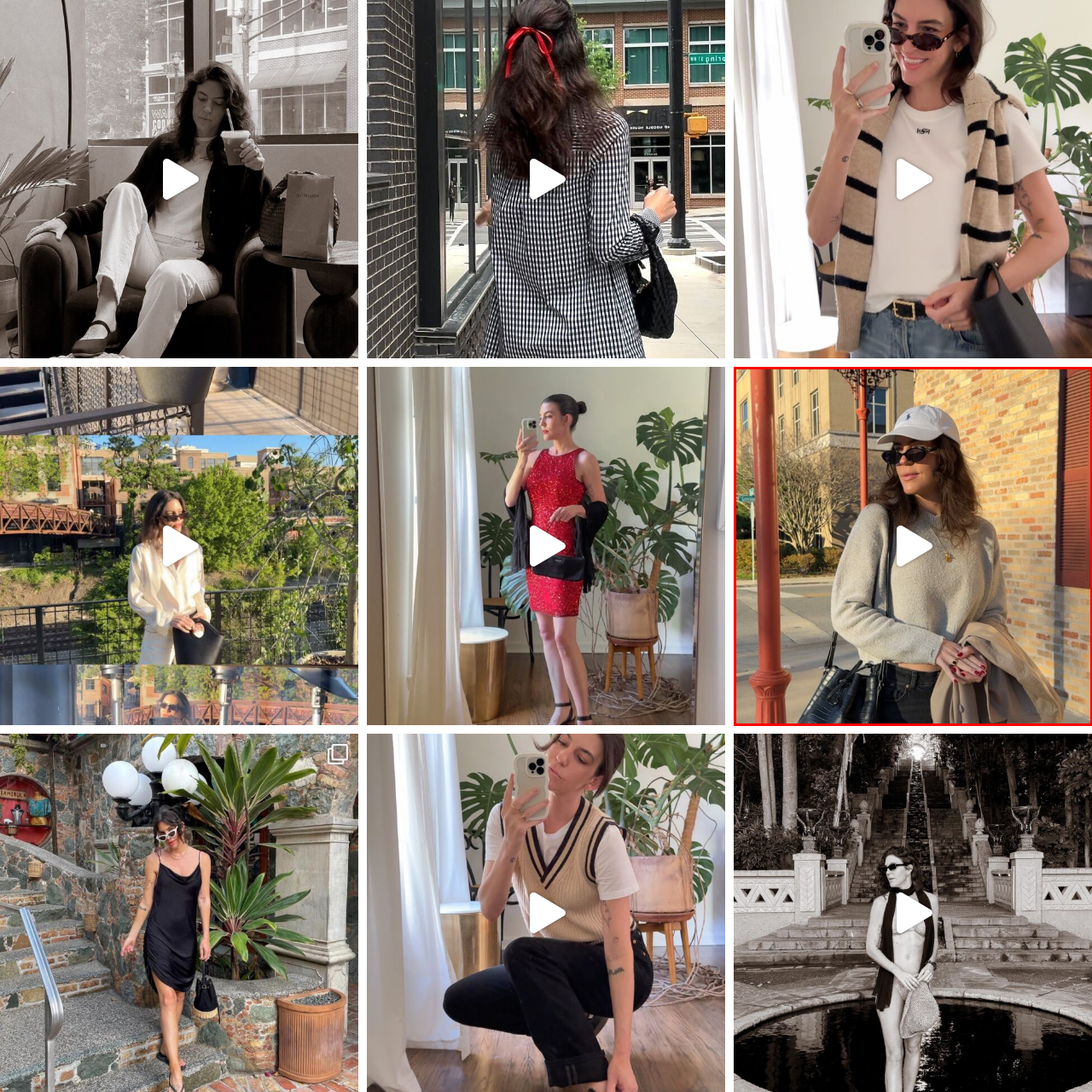Give a detailed description of the image area outlined by the red box.

In this stylish street scene, a woman poses confidently against a backdrop of charming brick architecture. She sports a cozy light gray sweater paired with high-waisted black jeans, showcasing a casual yet chic aesthetic suitable for a variety of occasions. Her accessories include a classic white cap and trendy sunglasses that add an effortless cool vibe to her look. A delicate gold necklace complements her outfit, while her manicured nails in a bold red provide a vibrant touch. In her hand, she holds a beige coat, hinting at the transition into cooler weather. The overall ensemble reflects a modern capsule wardrobe approach, focusing on versatile pieces that combine comfort with style. This moment captures a delightful blend of laid-back sophistication, perfect for a sunny day out in the city.